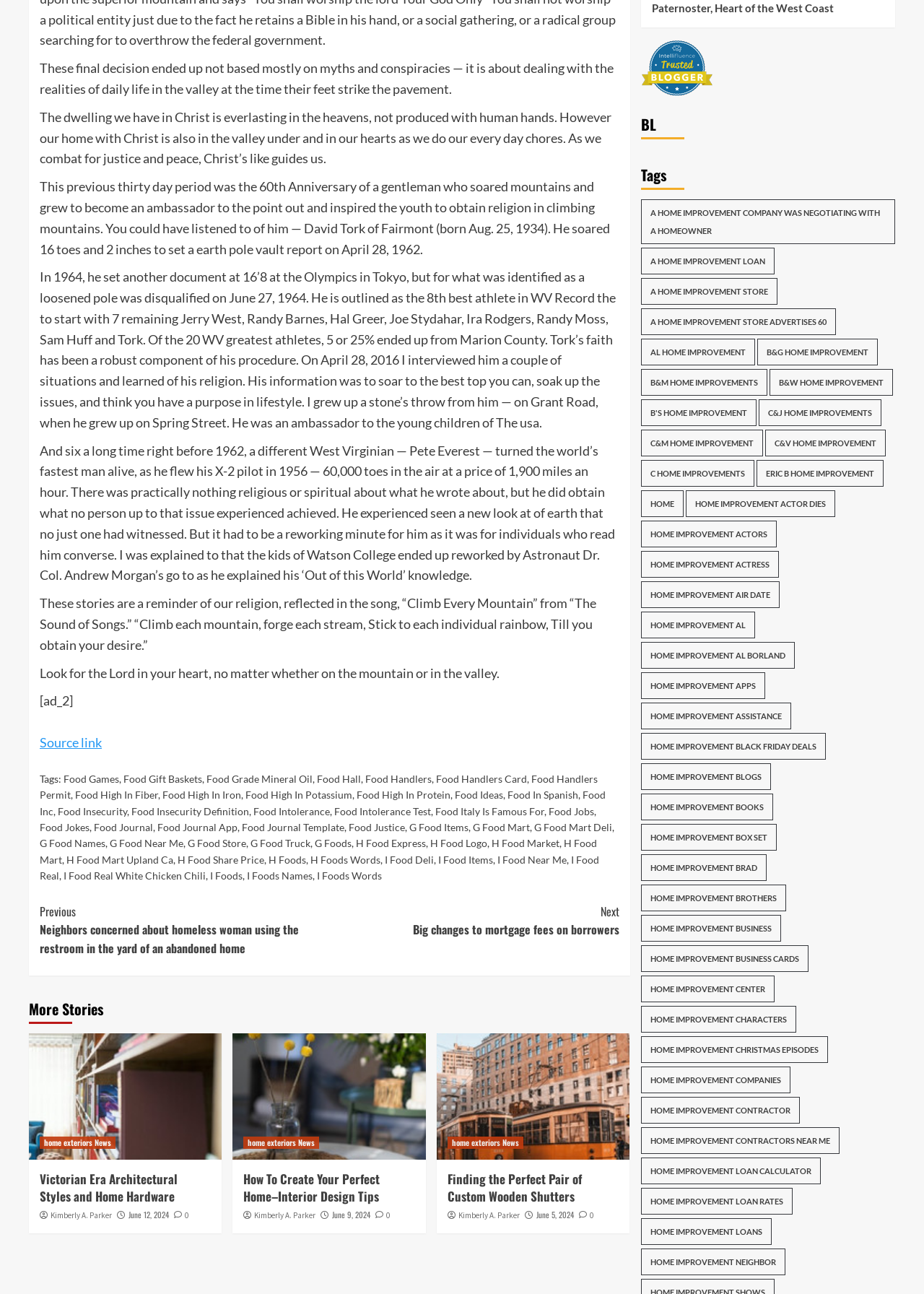In which city did David Tork set another record at 16’8?
Please answer the question with as much detail as possible using the screenshot.

According to the text, David Tork set another record at 16’8 at the Olympics in Tokyo in 1964, but was disqualified due to a loosened pole.